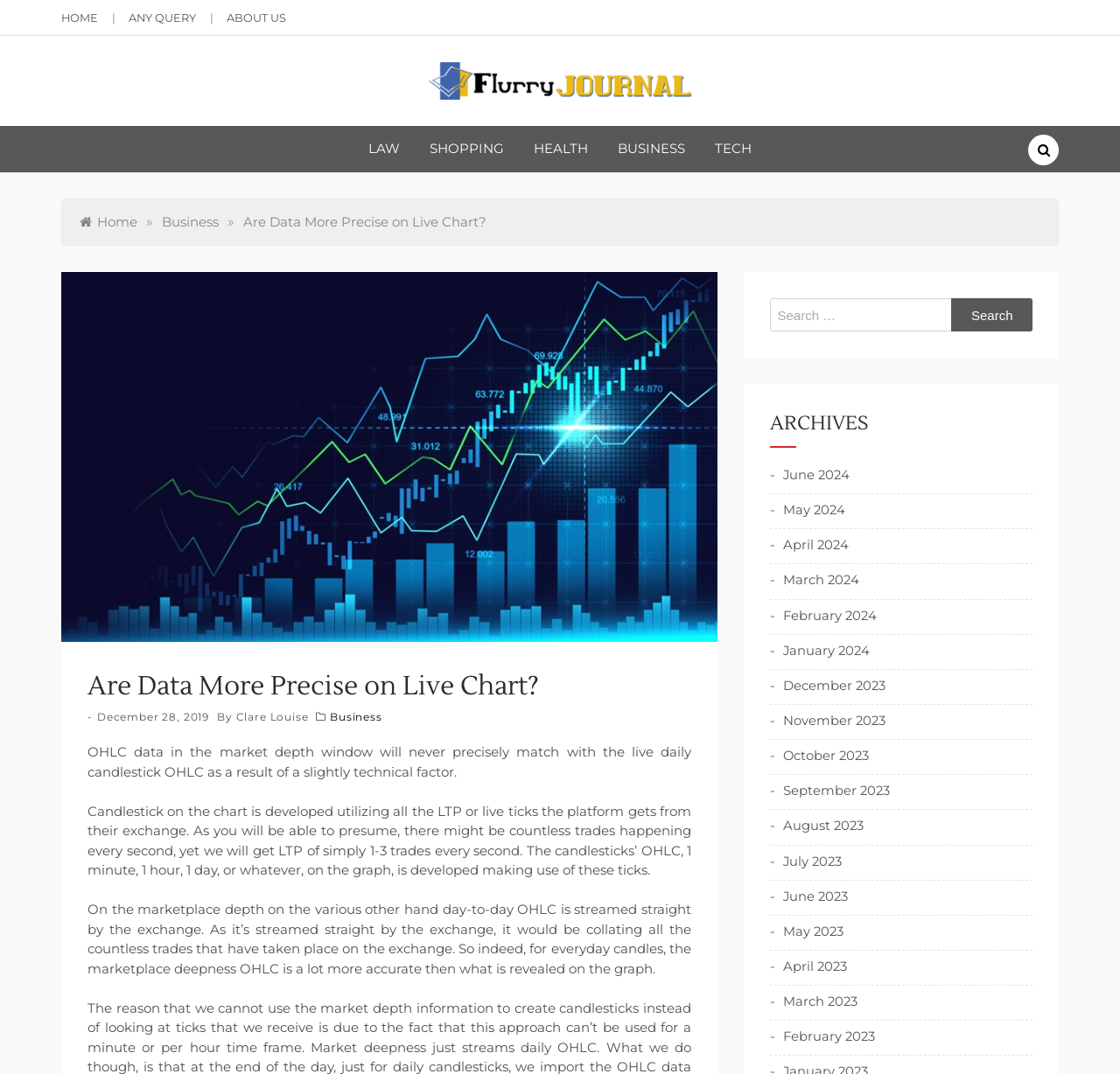Identify the bounding box for the UI element that is described as follows: "April 2024".

[0.688, 0.499, 0.758, 0.517]